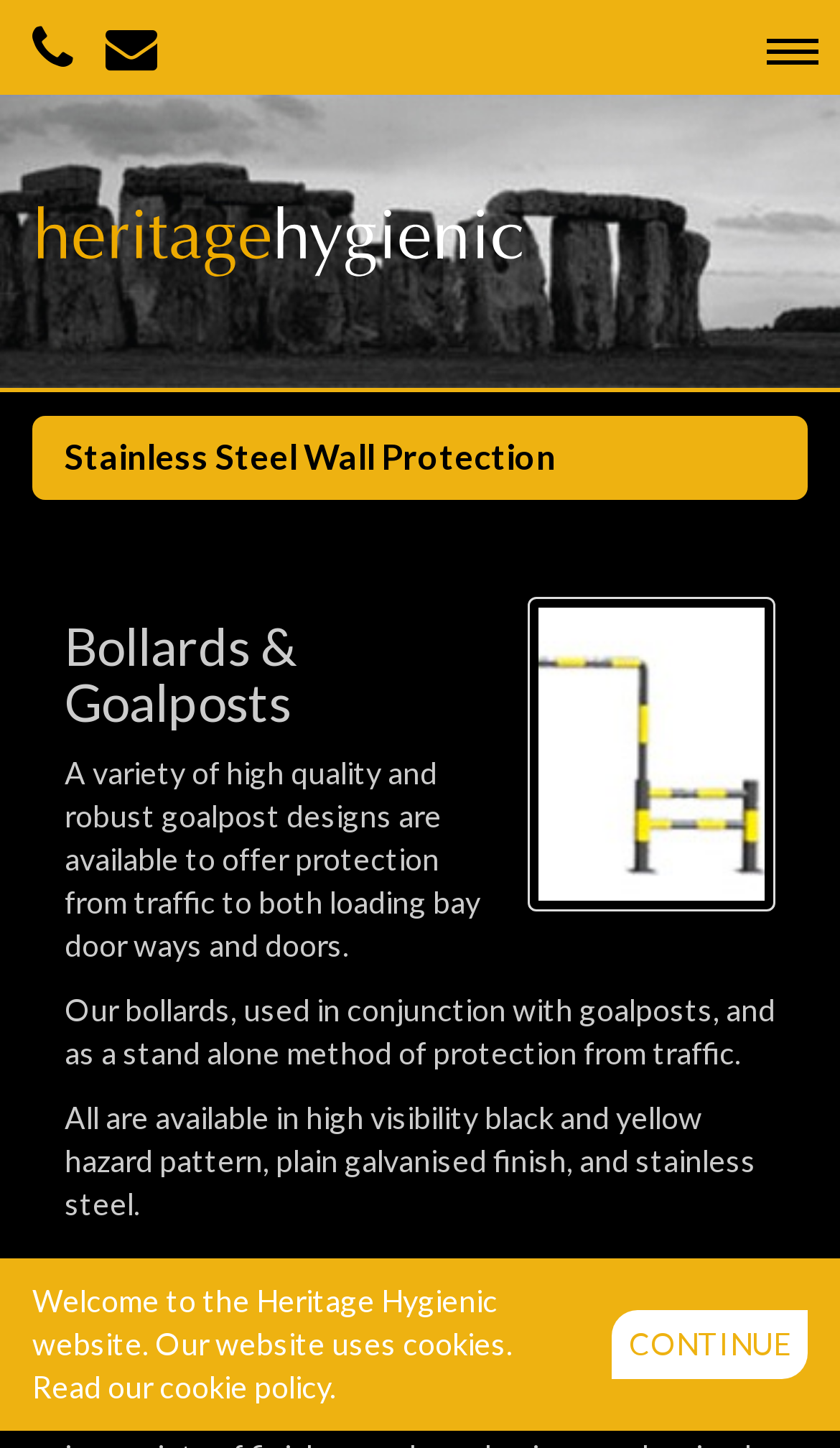How many sections are there on this webpage?
Please provide an in-depth and detailed response to the question.

Based on the headings on the webpage, there are three sections: 'Bollards & Goalposts', 'Wallprotection', and an unnamed section at the top. This suggests that there are three sections on this webpage.